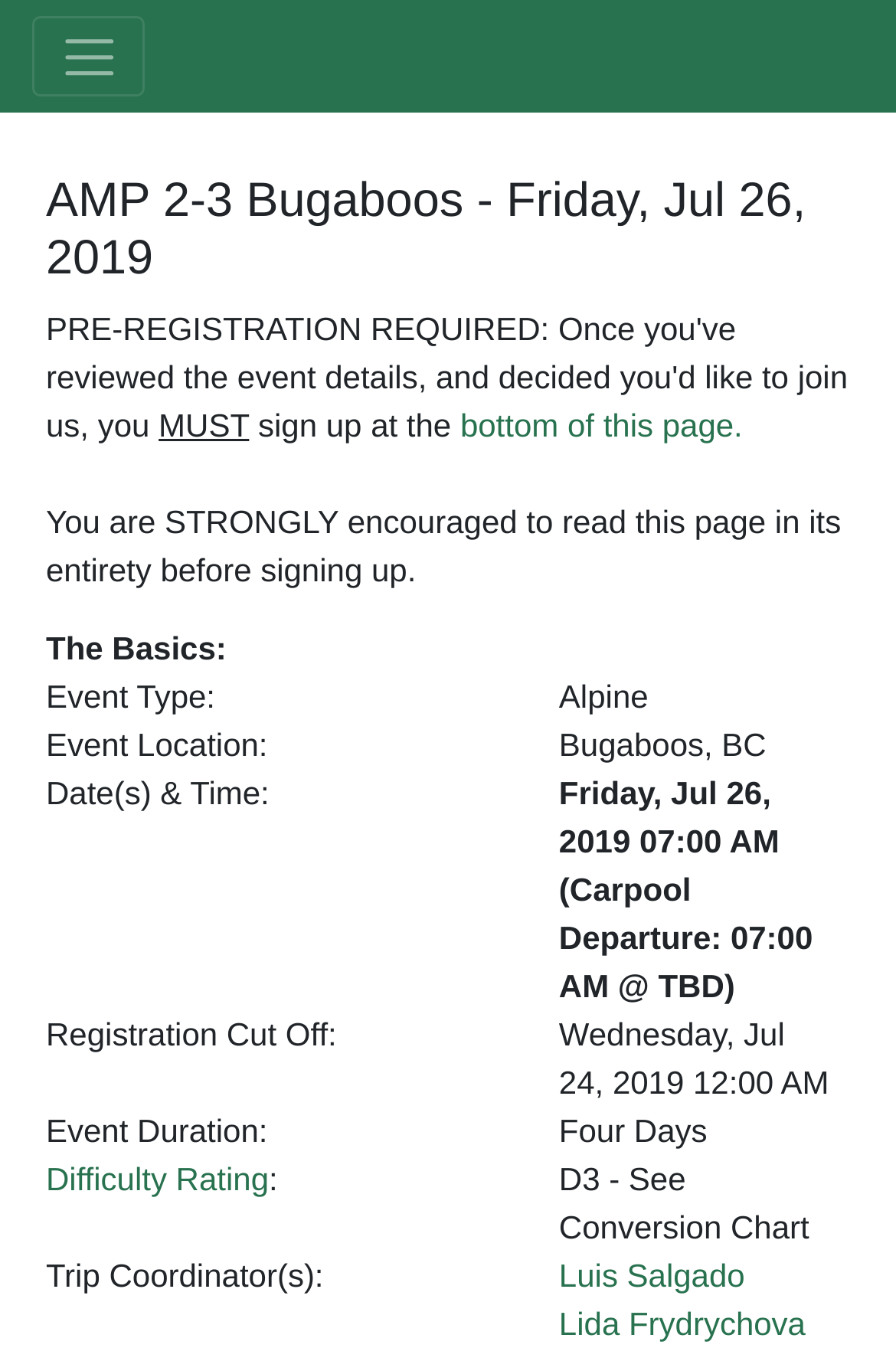Using the description: "Luis Salgado", identify the bounding box of the corresponding UI element in the screenshot.

[0.624, 0.923, 0.831, 0.95]